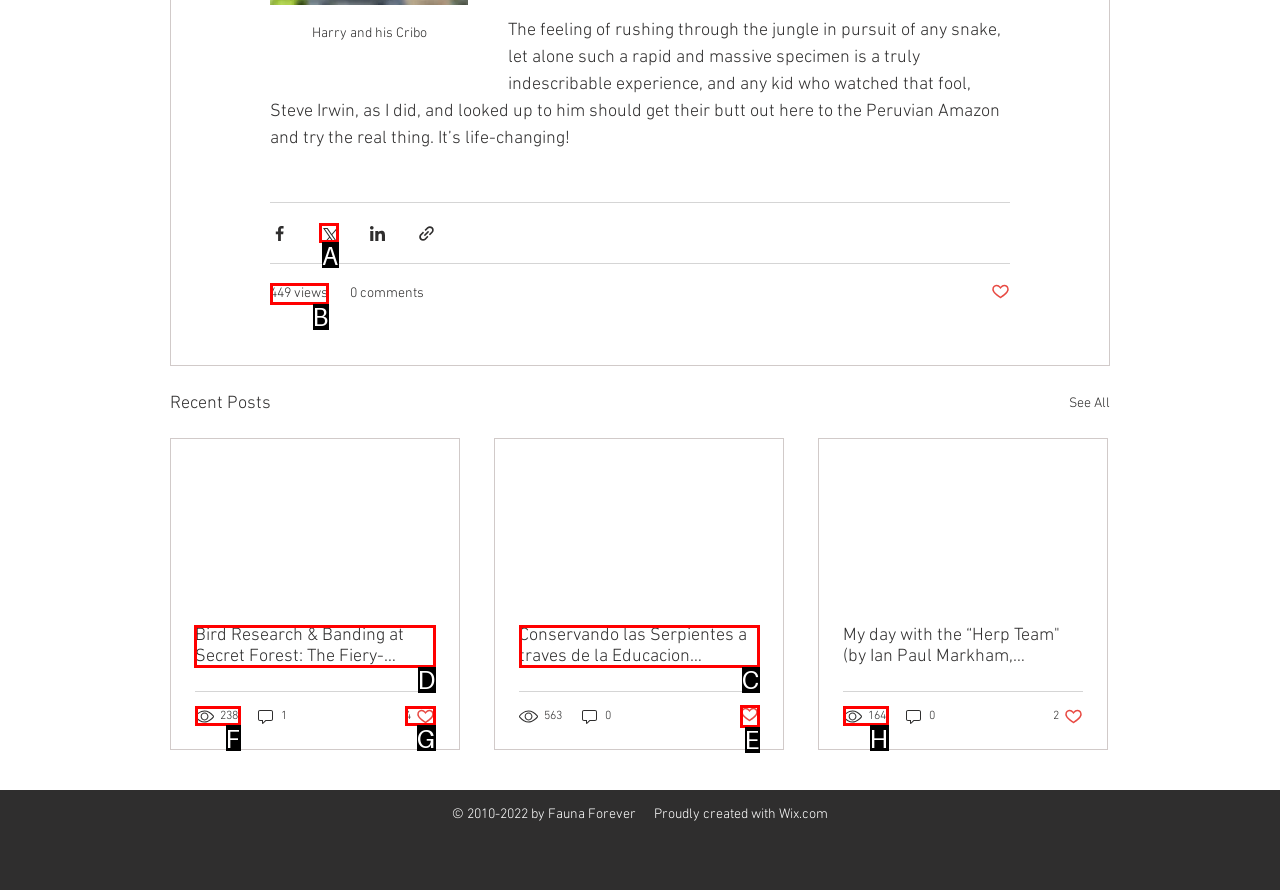Point out the UI element to be clicked for this instruction: Read the full article about Bird Research & Banding at Secret Forest. Provide the answer as the letter of the chosen element.

D